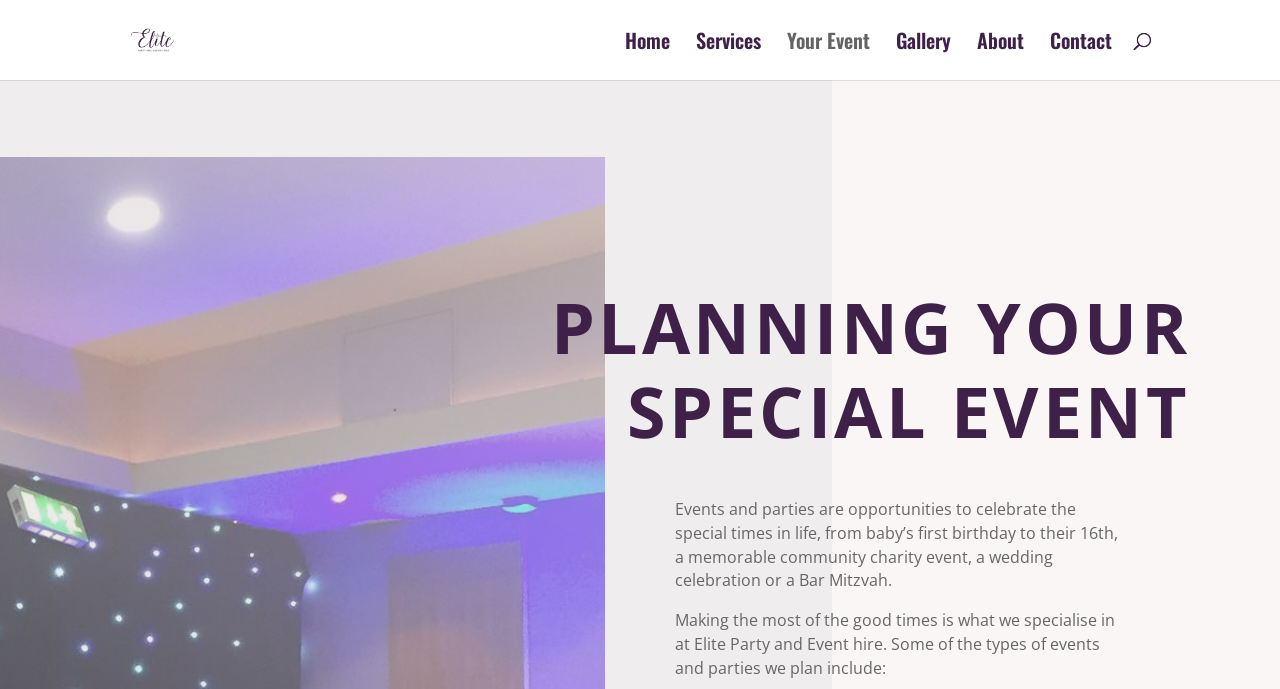Convey a detailed summary of the webpage, mentioning all key elements.

The webpage is about Elite Party and Event Hire, a company that provides services for various events in the North West region. At the top left corner, there is a logo of the company, which is an image with a link to the website's homepage. Below the logo, there is a navigation menu with links to different sections of the website, including Home, Services, Your Event, Gallery, About, and Contact.

In the middle of the page, there is a prominent heading that reads "PLANNING YOUR SPECIAL EVENT". Below this heading, there is a paragraph of text that explains the importance of celebrating special occasions in life, such as birthdays, weddings, and charity events. The text also introduces Elite Party and Event Hire as a company that specializes in making the most of these good times.

Further down the page, there is another paragraph of text that lists the types of events and parties that the company plans, including weddings, birthdays, and Bar Mitzvahs. This text is positioned below the previous paragraph, indicating that it provides more specific information about the company's services.